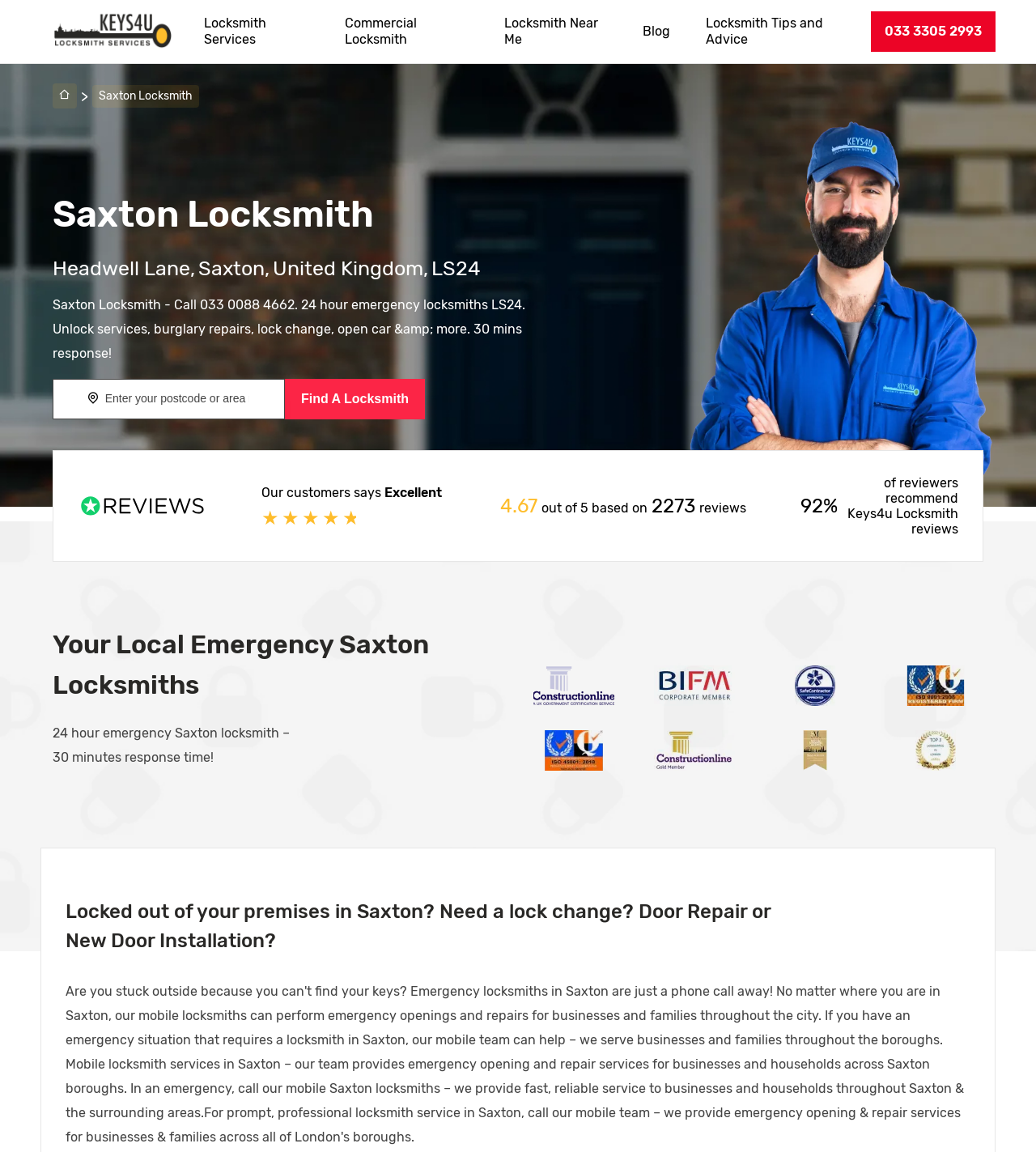What percentage of reviewers recommend Keys4u Locksmith?
Can you provide a detailed and comprehensive answer to the question?

I found the percentage by looking at the section that says '92% of reviewers recommend Keys4u Locksmith reviews' which is located below the reviews logo.